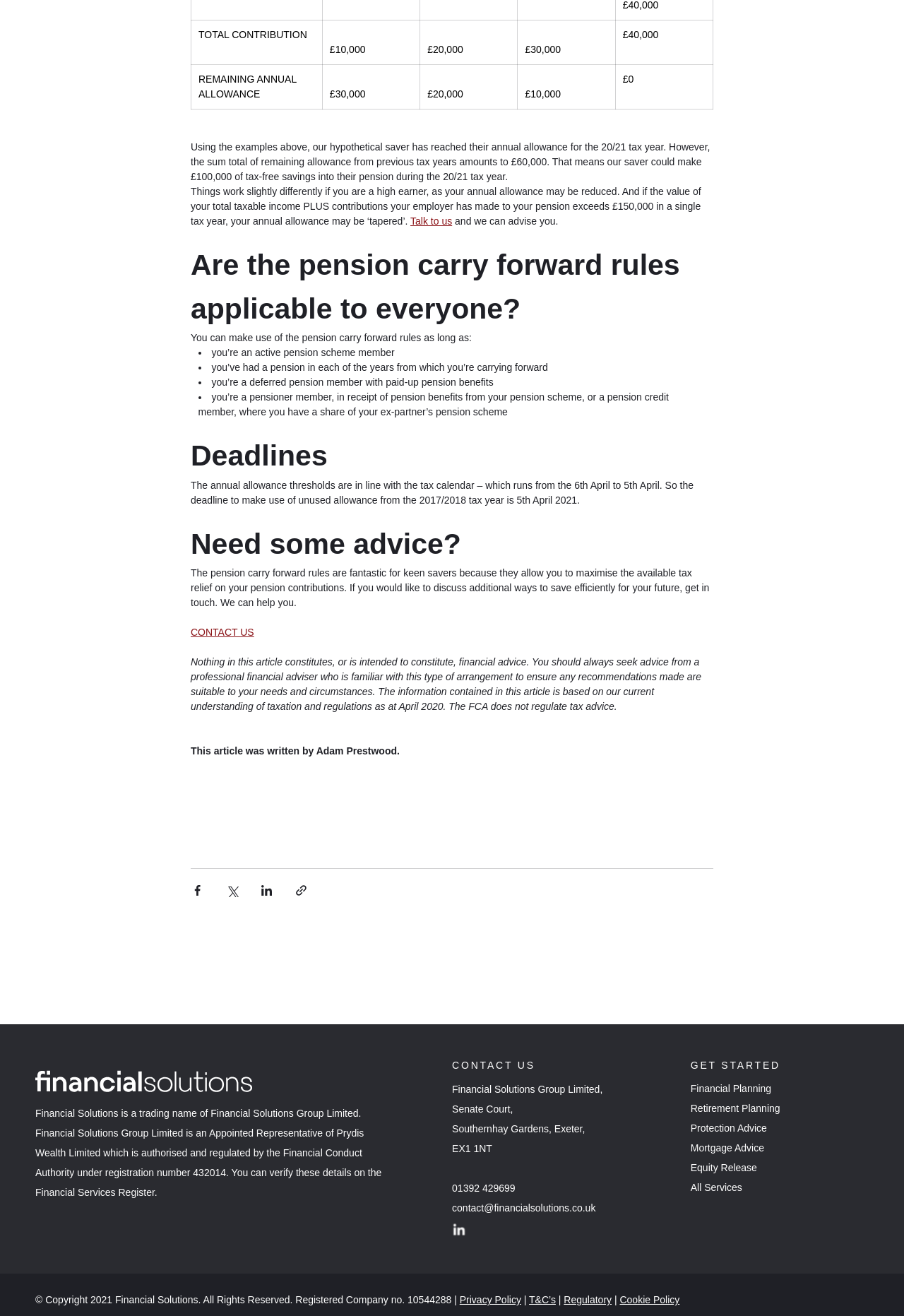Identify the bounding box coordinates of the area that should be clicked in order to complete the given instruction: "Click the 'By County' link". The bounding box coordinates should be four float numbers between 0 and 1, i.e., [left, top, right, bottom].

None